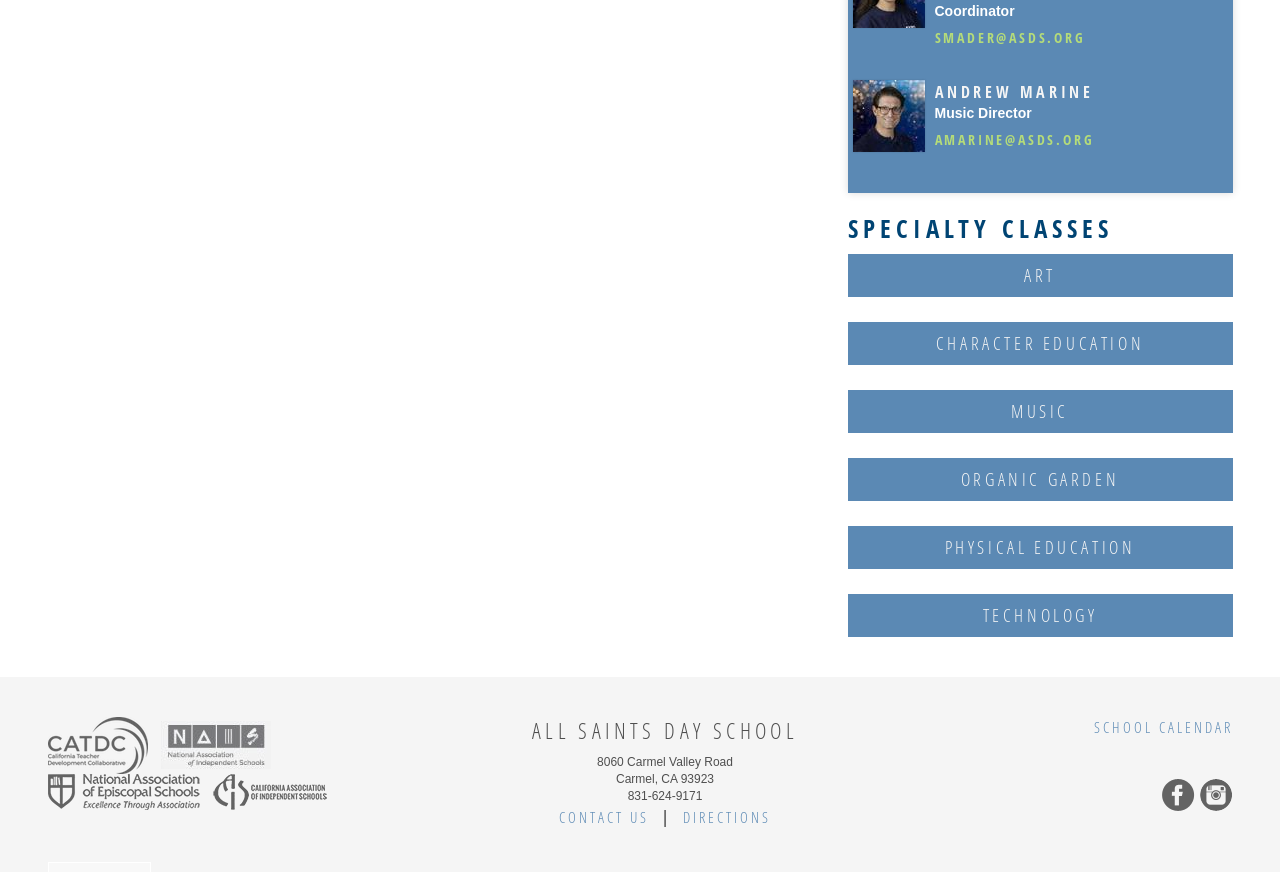Provide a short answer using a single word or phrase for the following question: 
What is the phone number of the school?

831-624-9171